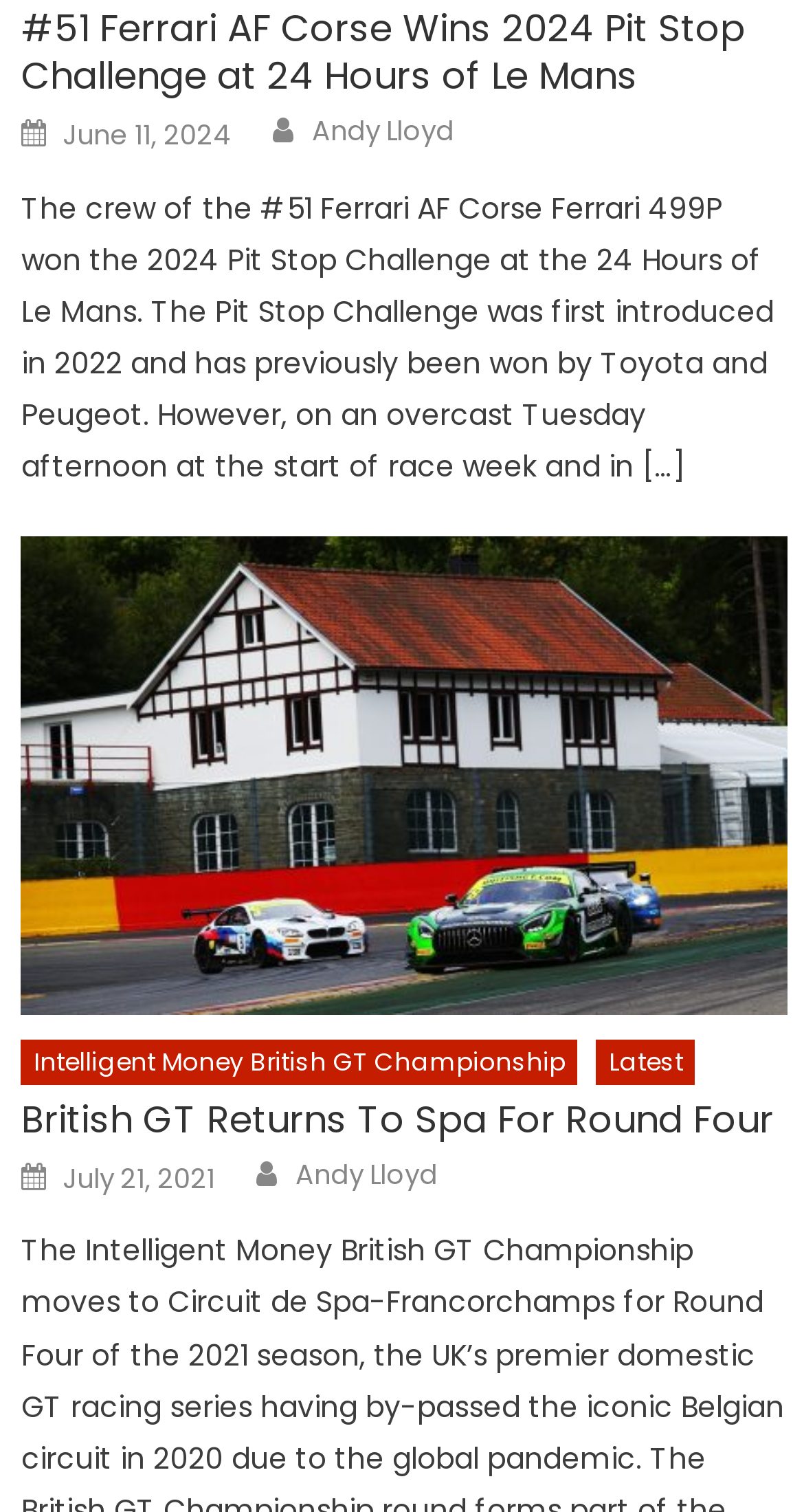Give a concise answer using only one word or phrase for this question:
What is the date of the second article?

July 21, 2021